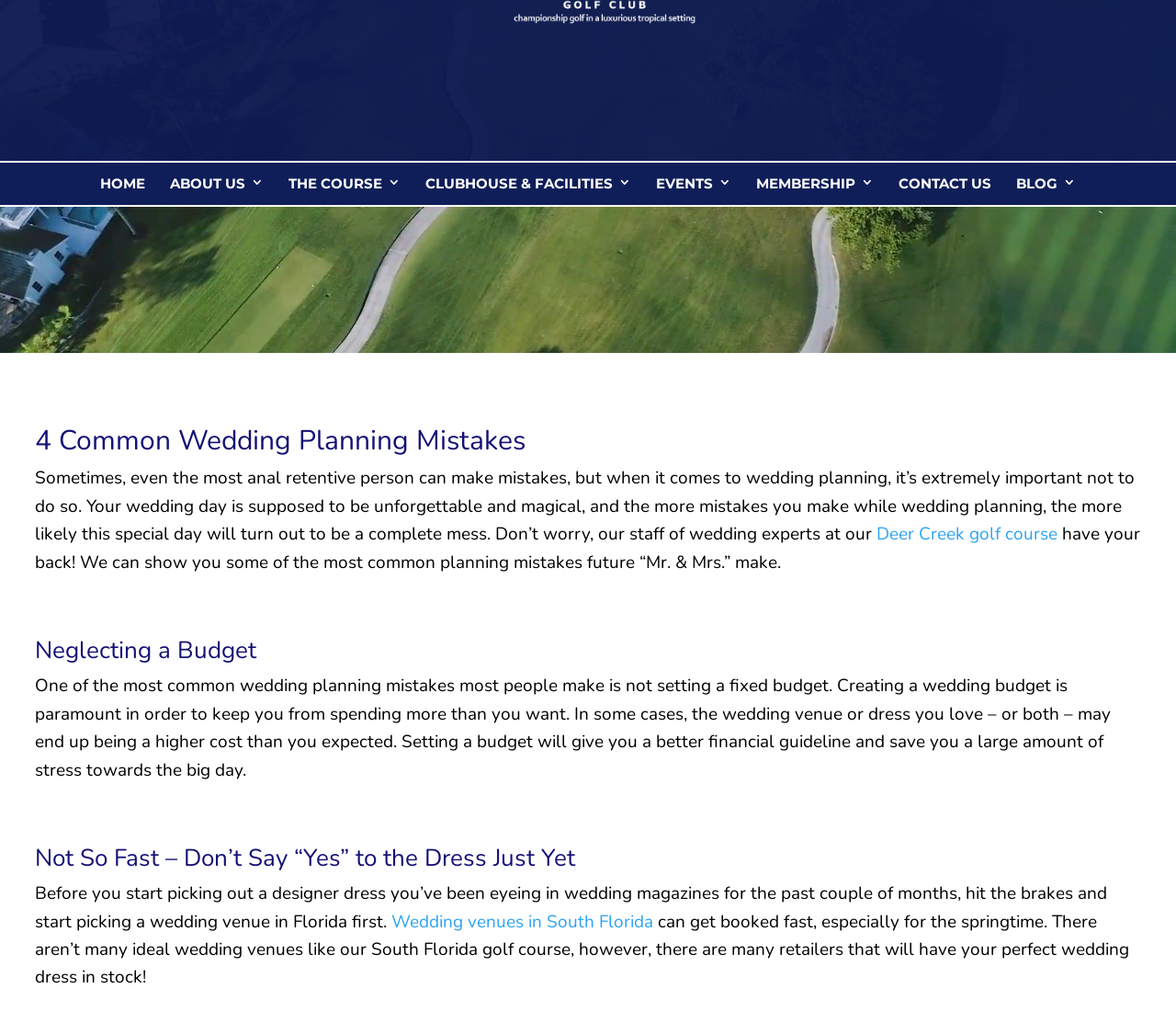Identify the bounding box coordinates of the part that should be clicked to carry out this instruction: "Read the article about '4 Common Wedding Planning Mistakes'".

[0.03, 0.414, 0.97, 0.449]